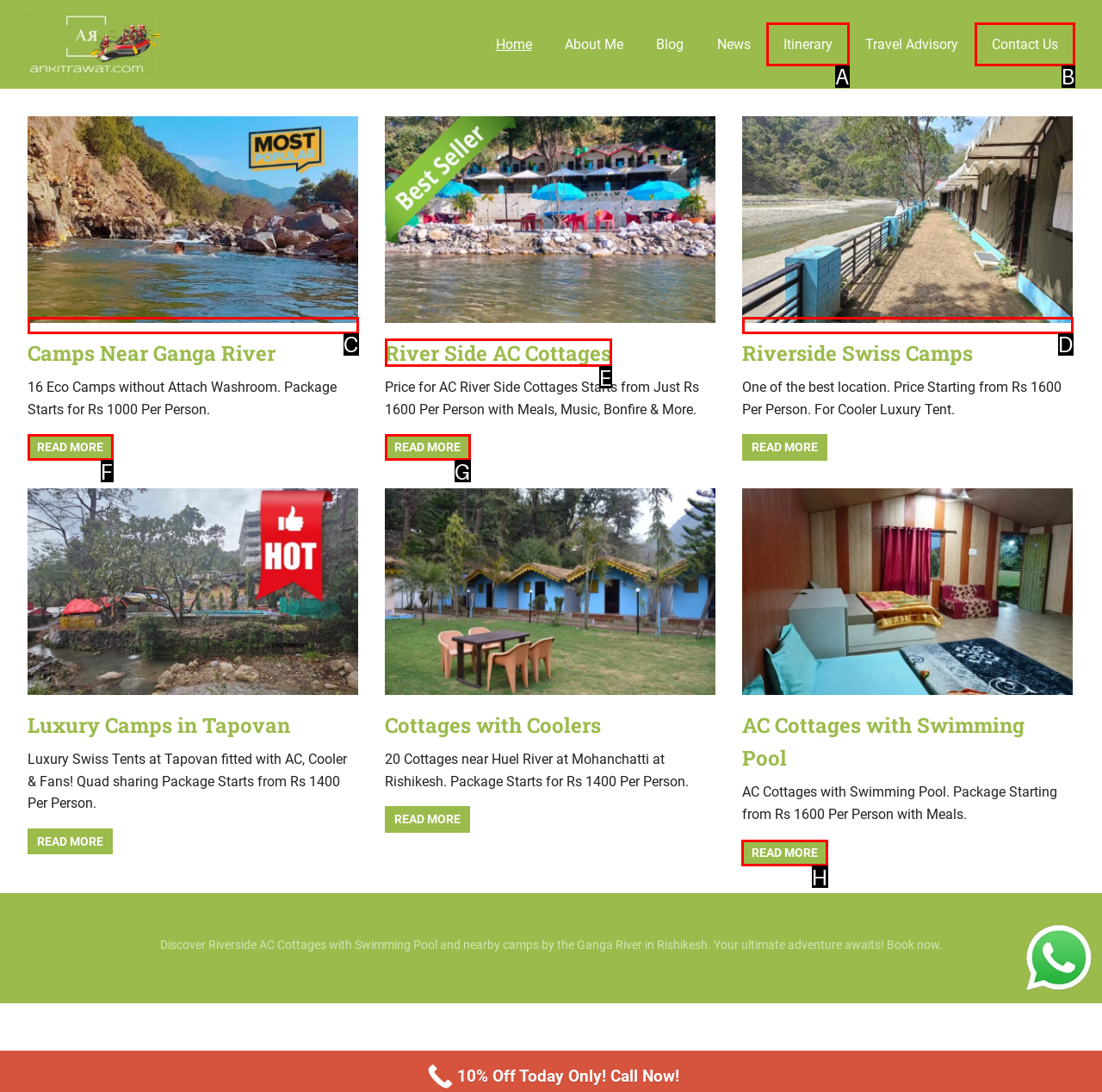Identify the correct UI element to click for this instruction: Discover 'AC Cottages with Swimming Pool'
Respond with the appropriate option's letter from the provided choices directly.

H